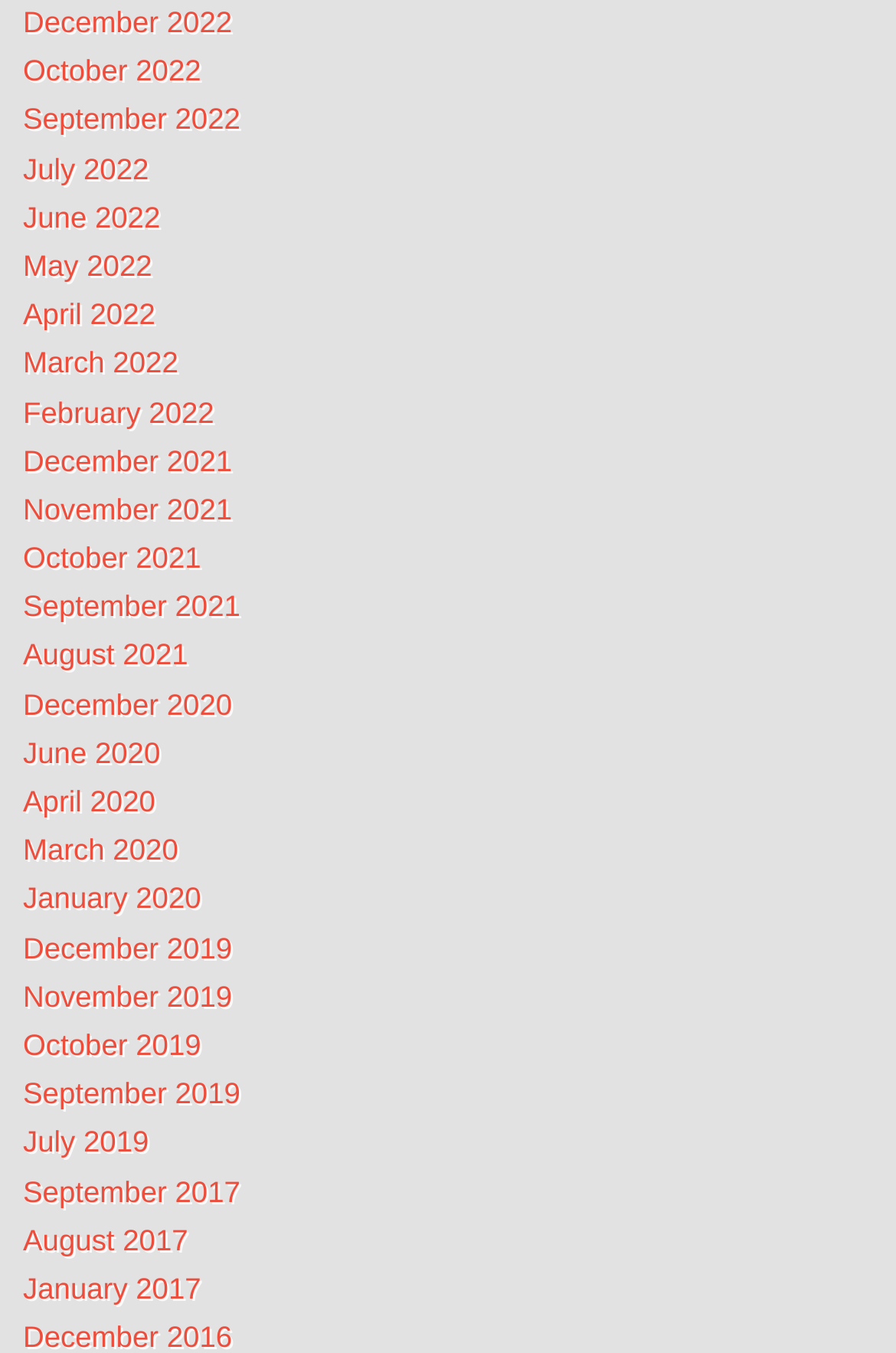Highlight the bounding box coordinates of the element that should be clicked to carry out the following instruction: "Check September 2019". The coordinates must be given as four float numbers ranging from 0 to 1, i.e., [left, top, right, bottom].

[0.026, 0.795, 0.268, 0.821]